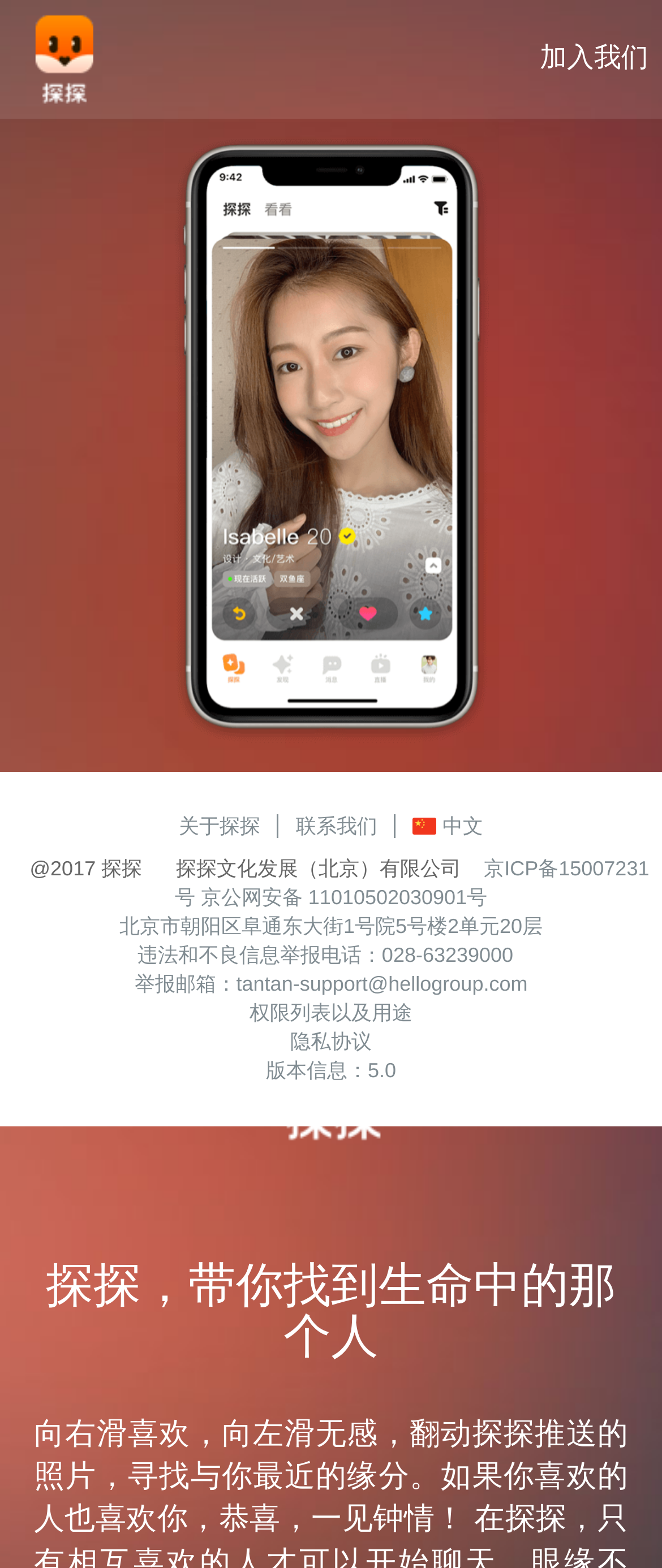What is the phone number for reporting illegal information?
Please use the image to deliver a detailed and complete answer.

The phone number for reporting illegal information can be found in the StaticText element with the bounding box coordinates [0.208, 0.602, 0.792, 0.617].